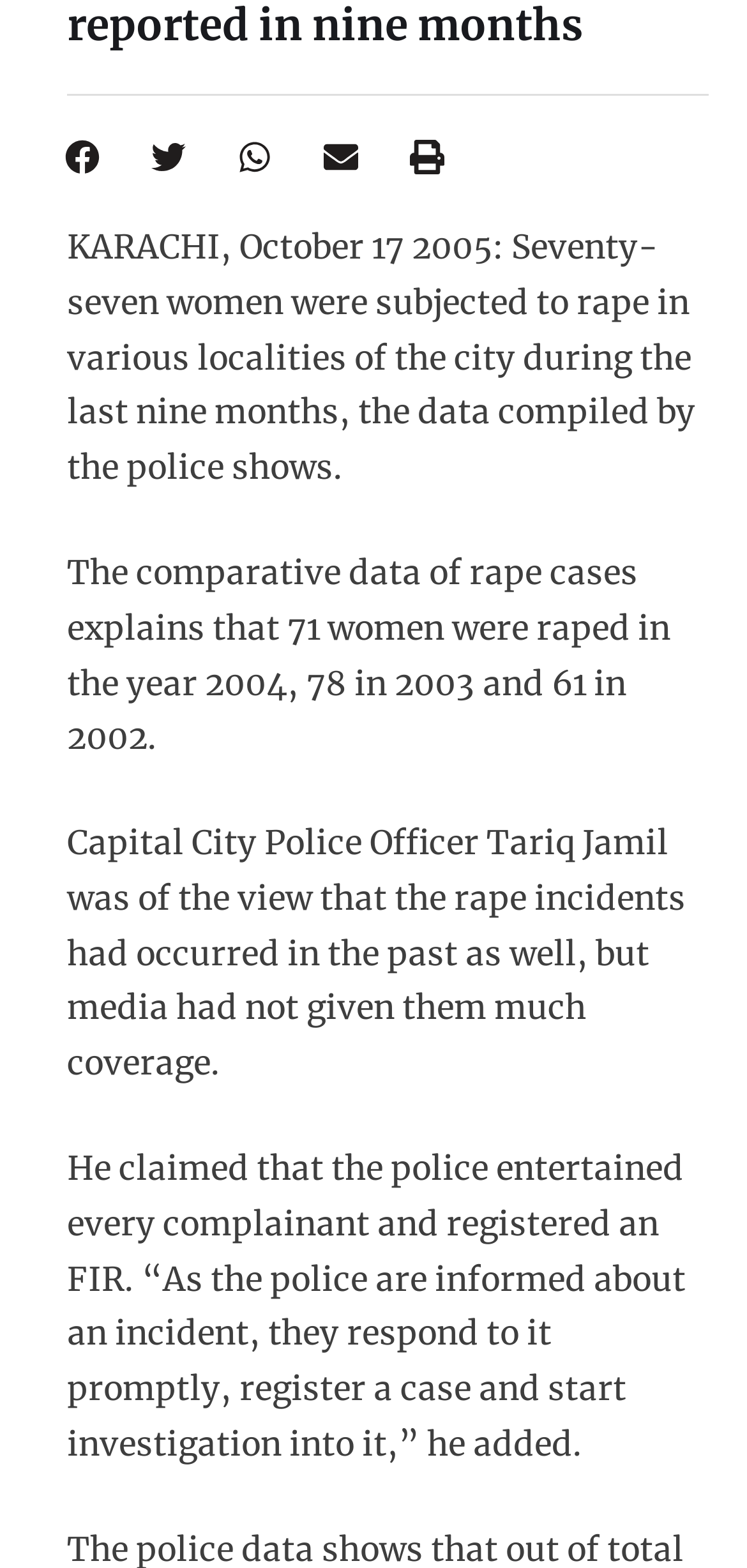Identify the bounding box coordinates of the HTML element based on this description: "aria-label="Share on print"".

[0.513, 0.085, 0.628, 0.116]